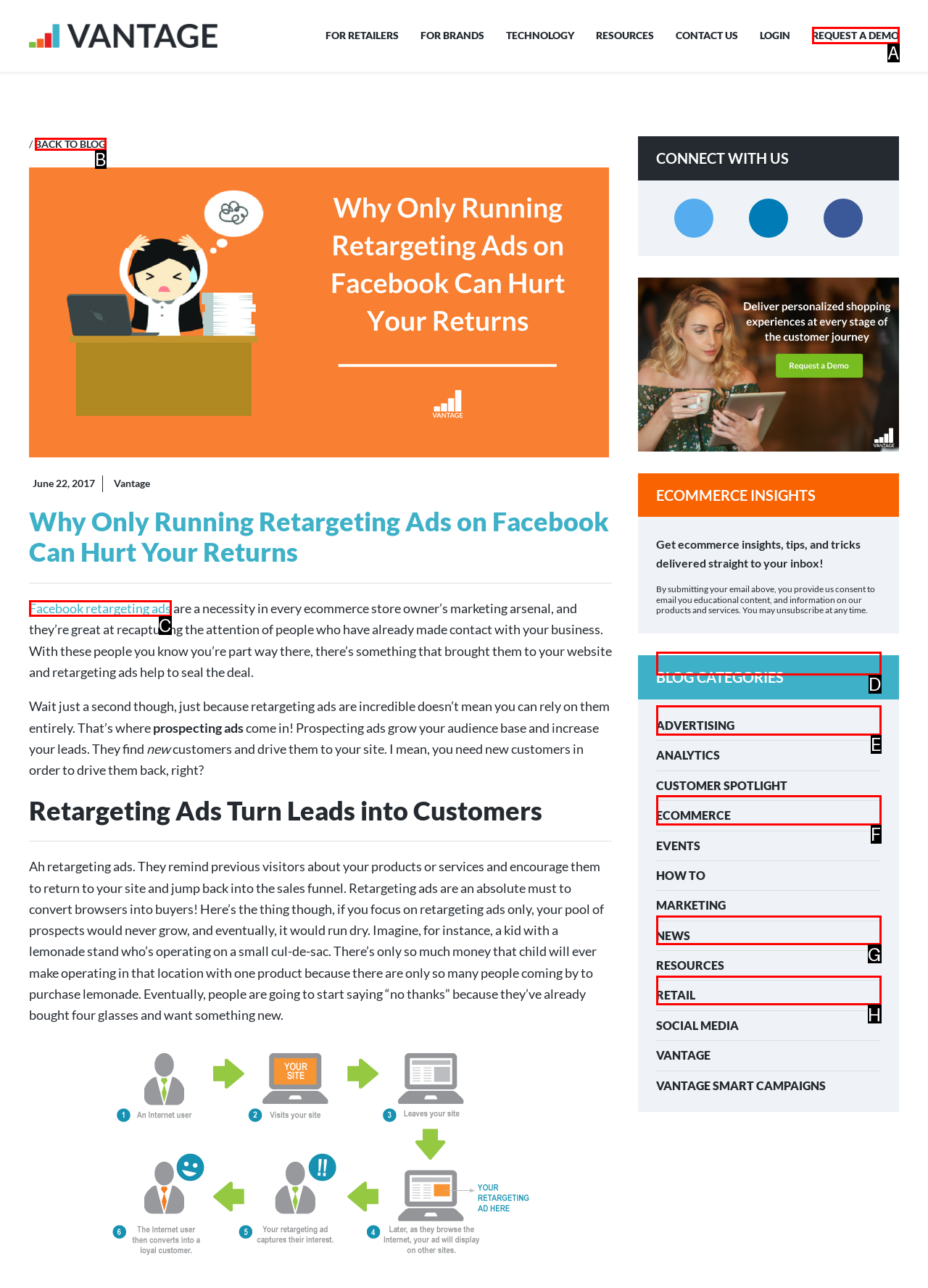Determine which option should be clicked to carry out this task: Click on REQUEST A DEMO
State the letter of the correct choice from the provided options.

A